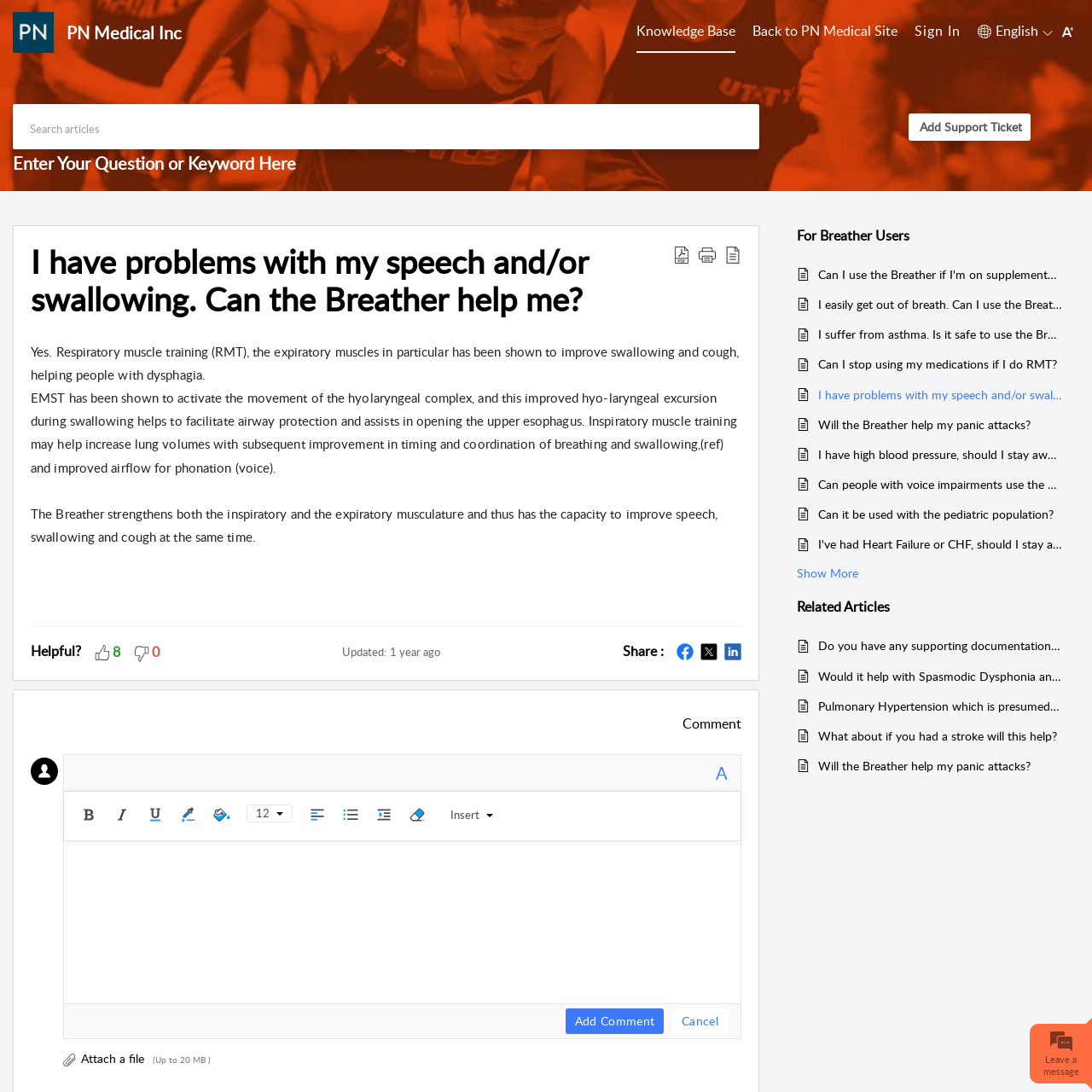Please mark the clickable region by giving the bounding box coordinates needed to complete this instruction: "Add Support Ticket".

[0.832, 0.104, 0.944, 0.129]